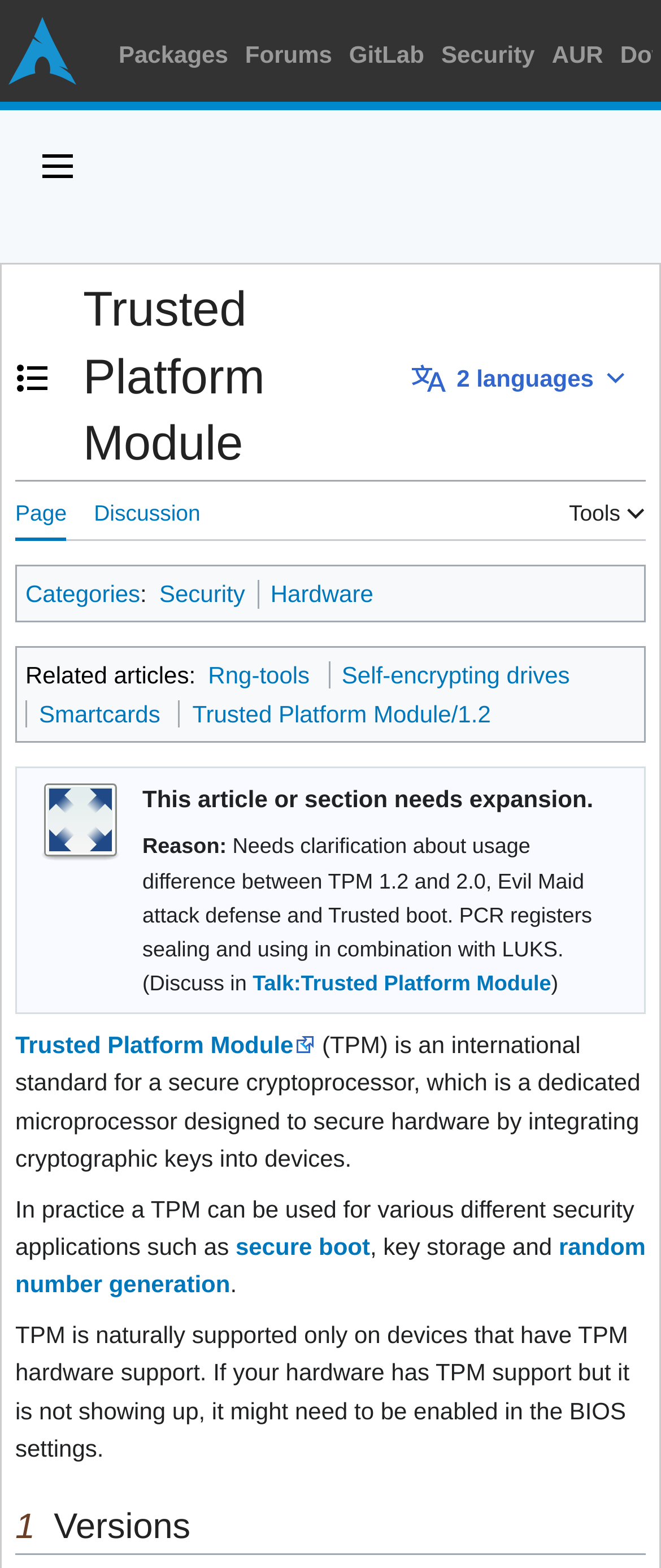Please determine the bounding box coordinates of the clickable area required to carry out the following instruction: "Click on the 'Packages' link". The coordinates must be four float numbers between 0 and 1, represented as [left, top, right, bottom].

[0.179, 0.026, 0.345, 0.043]